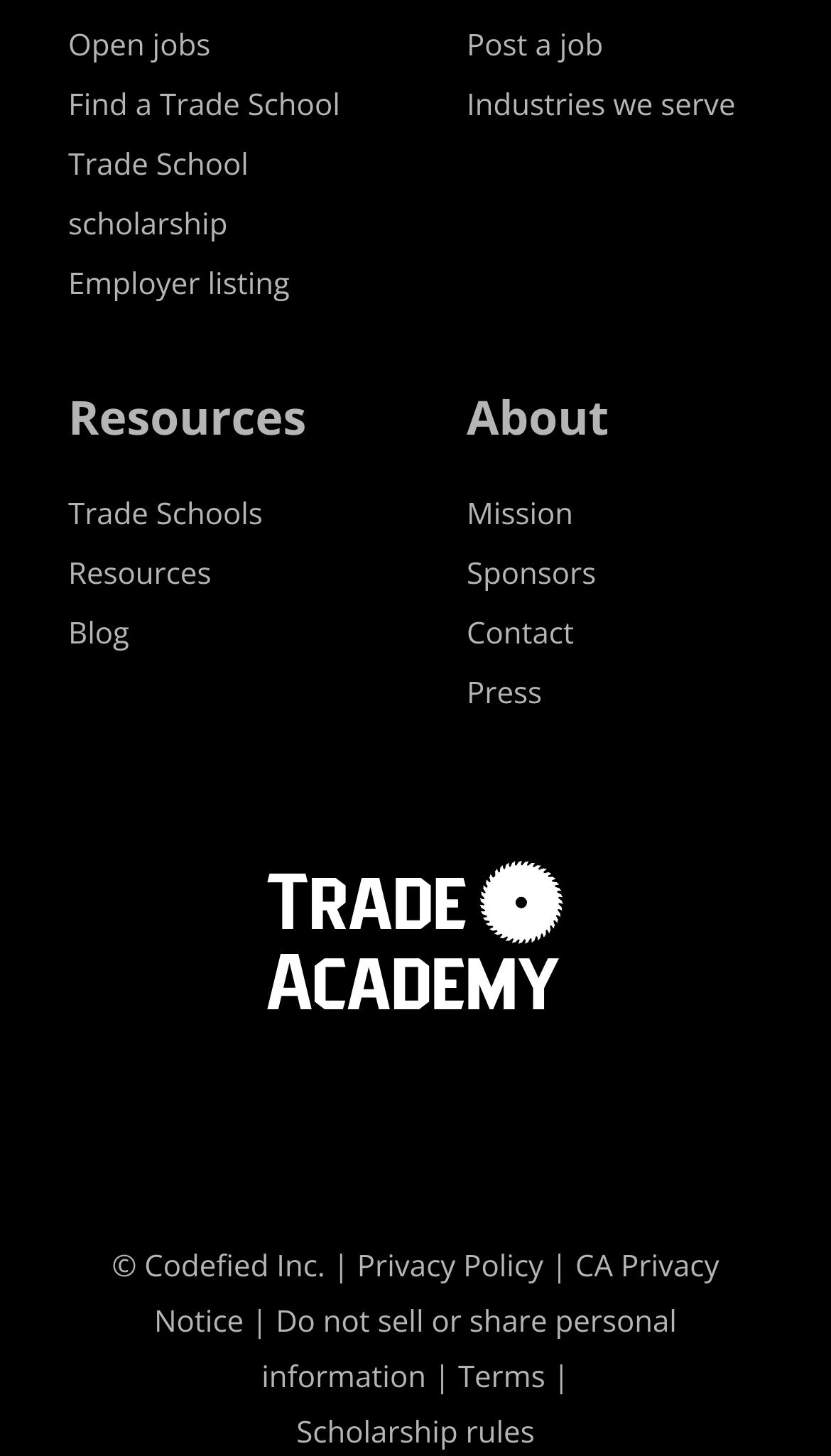Please determine the bounding box coordinates for the UI element described here. Use the format (top-left x, top-left y, bottom-right x, bottom-right y) with values bounded between 0 and 1: CA Privacy Notice

[0.185, 0.855, 0.865, 0.921]